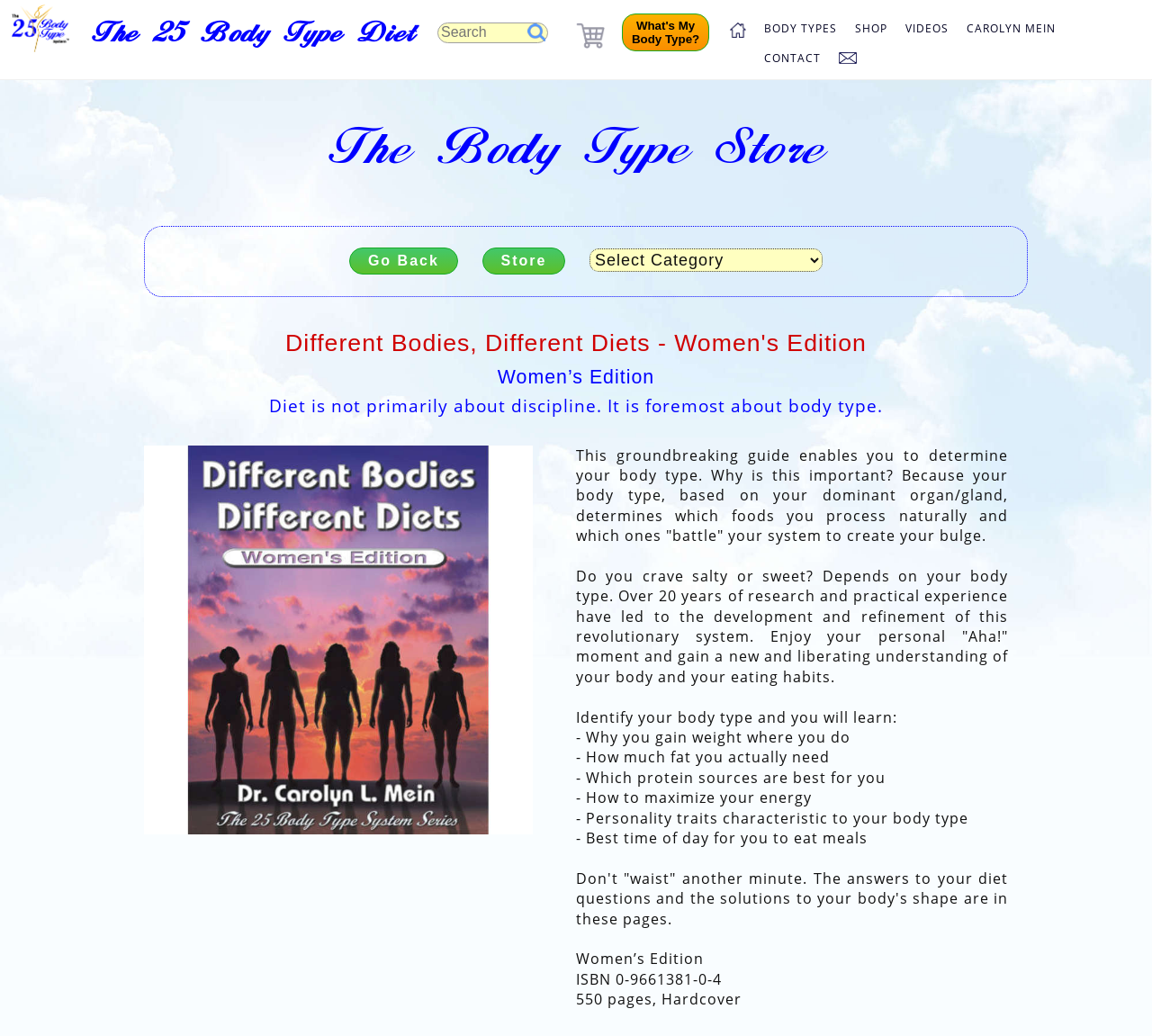Analyze the image and answer the question with as much detail as possible: 
How many body types are discussed on this website?

I found a sentence on the webpage that mentions '25 unique women’s body types'. This suggests that the website is focused on discussing 25 different body types.